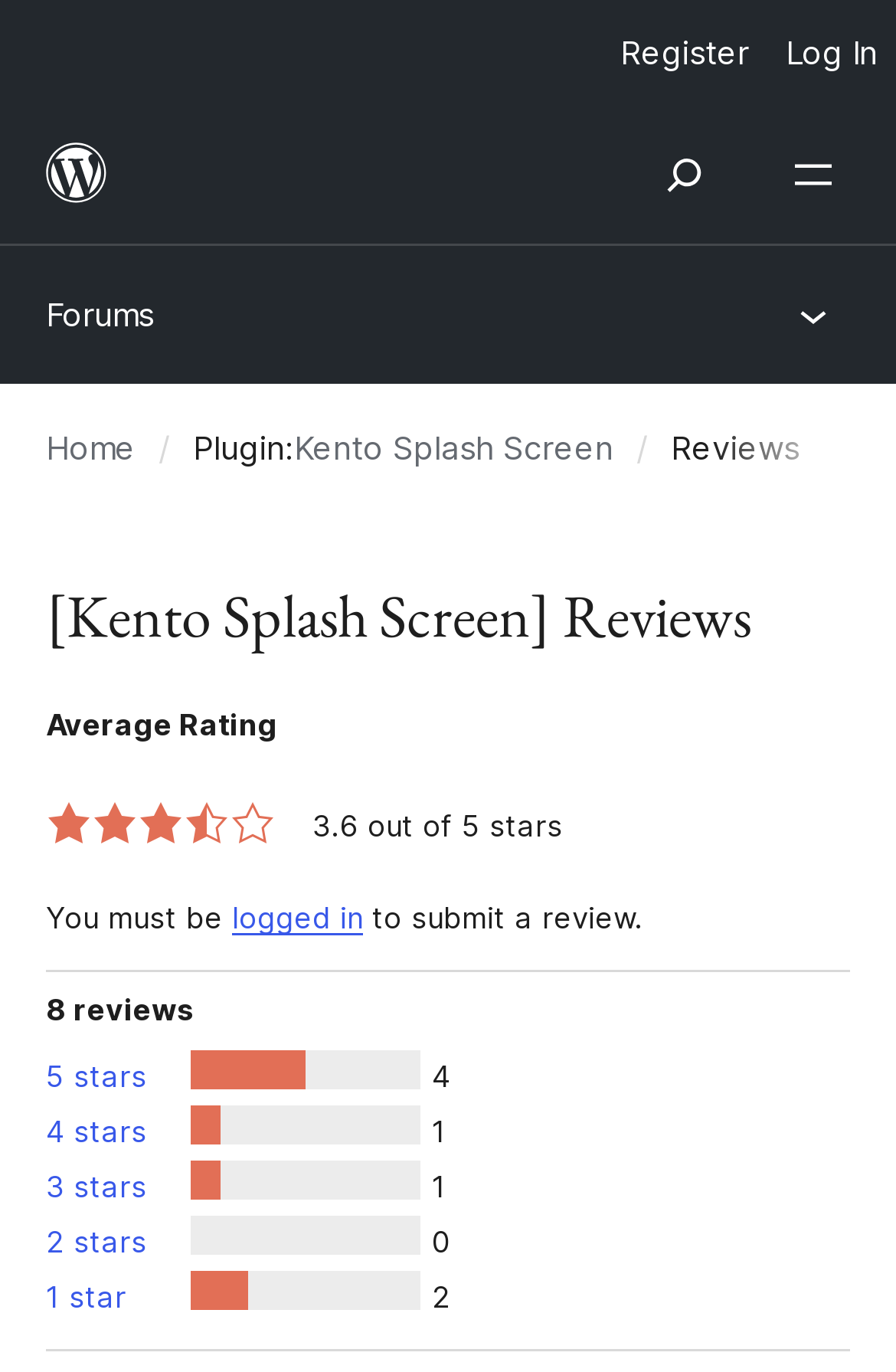Find the bounding box of the web element that fits this description: "logged in".

[0.259, 0.657, 0.405, 0.682]